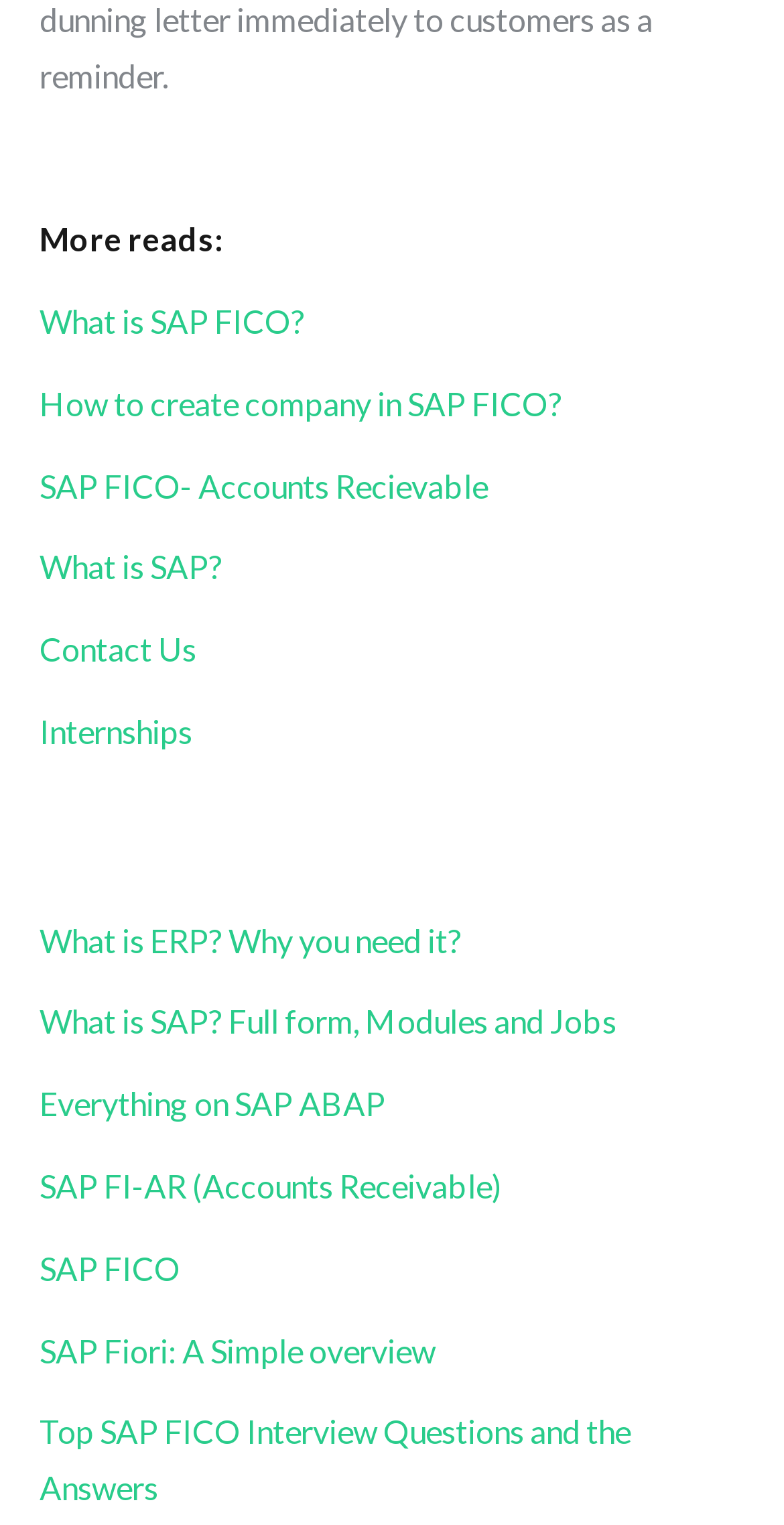Please predict the bounding box coordinates (top-left x, top-left y, bottom-right x, bottom-right y) for the UI element in the screenshot that fits the description: What is SAP?

[0.05, 0.359, 0.283, 0.384]